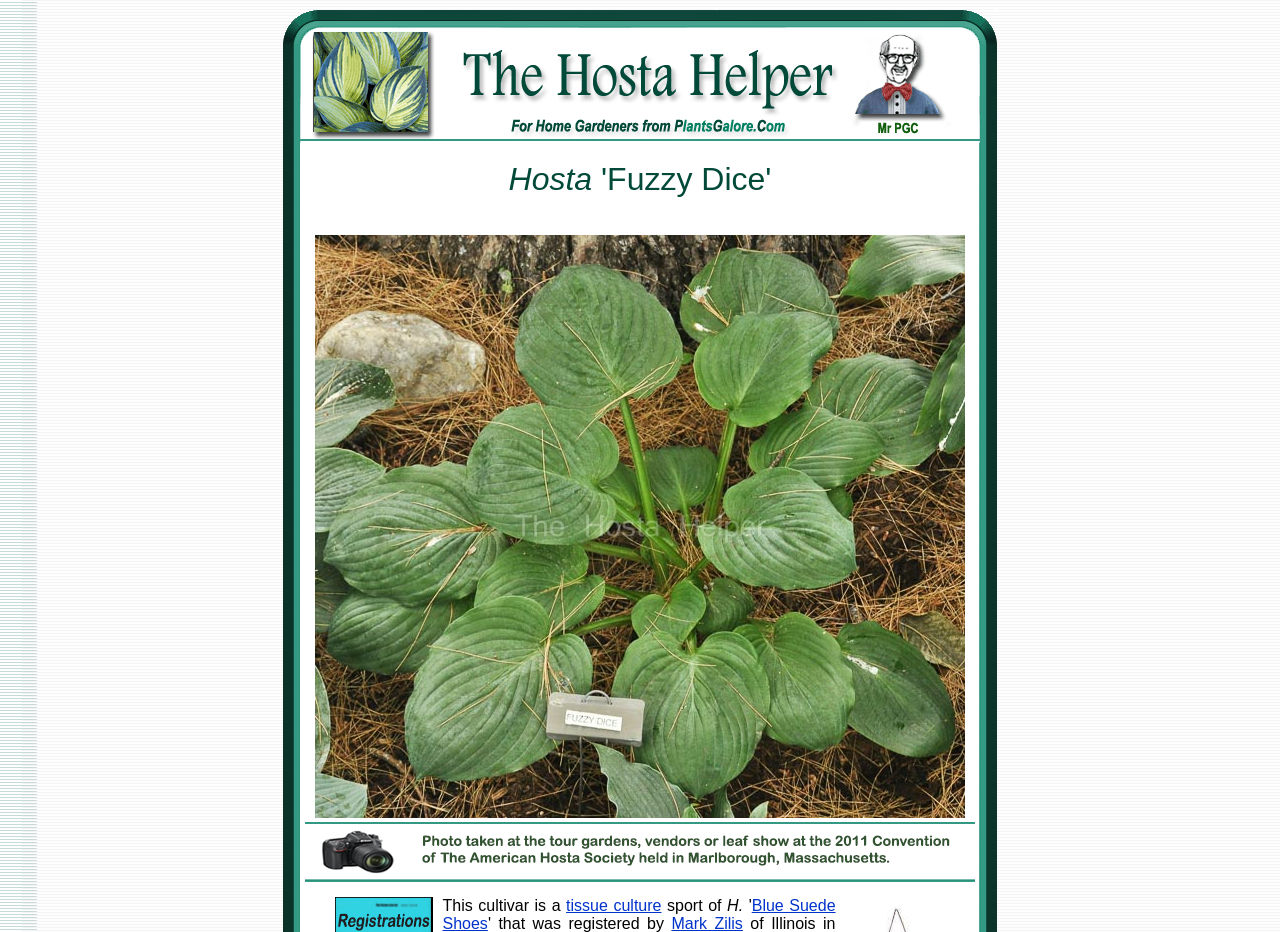Bounding box coordinates are specified in the format (top-left x, top-left y, bottom-right x, bottom-right y). All values are floating point numbers bounded between 0 and 1. Please provide the bounding box coordinate of the region this sentence describes: Blue Suede Shoes

[0.346, 0.962, 0.653, 1.0]